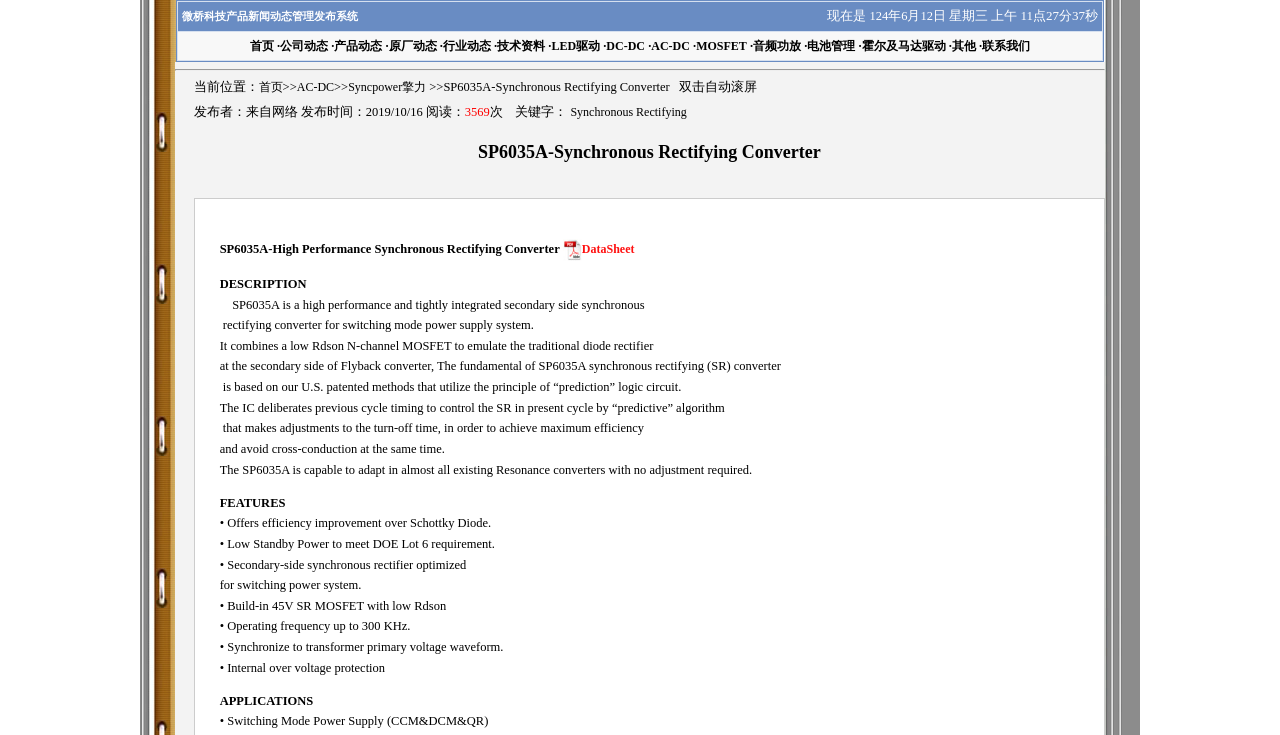Pinpoint the bounding box coordinates of the clickable element to carry out the following instruction: "Click the 'DataSheet' link."

[0.44, 0.329, 0.496, 0.348]